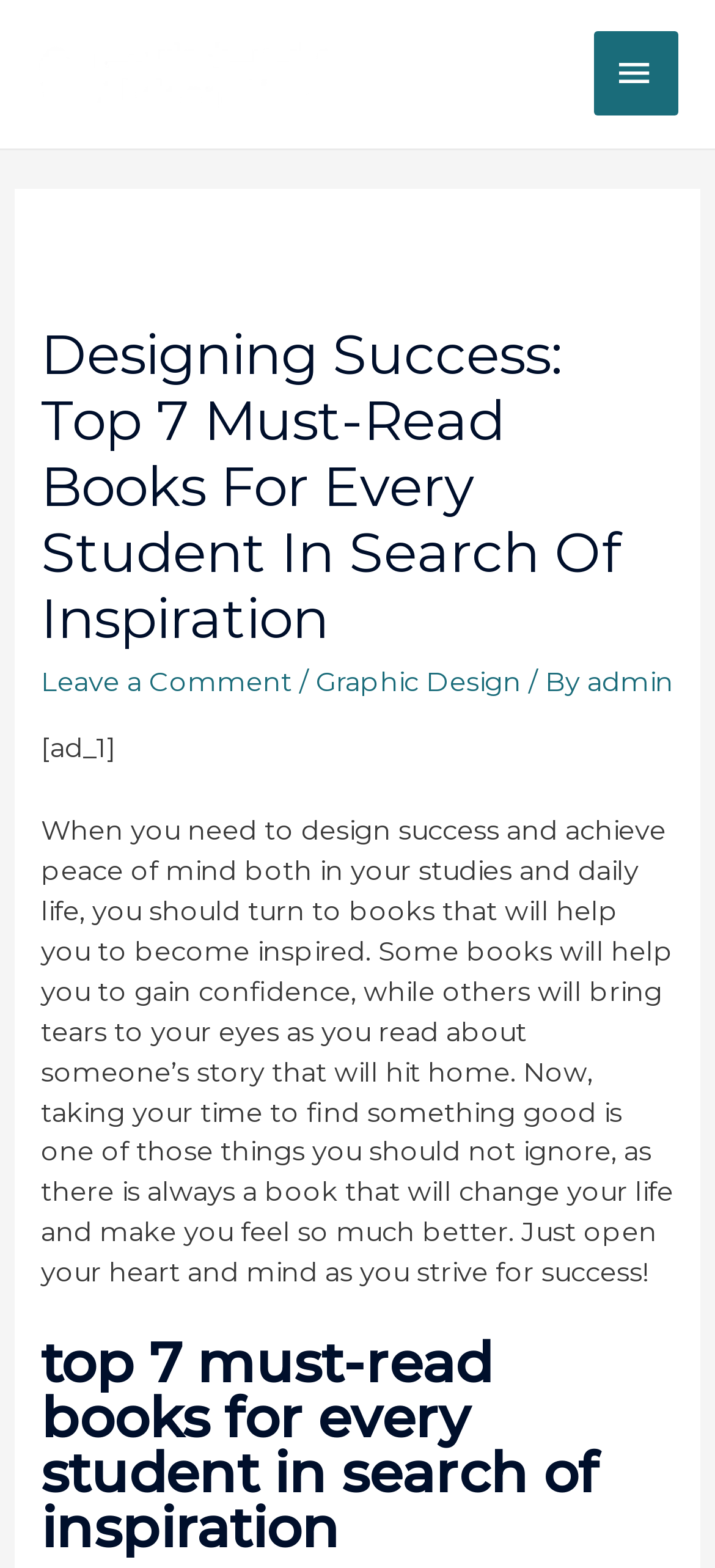Respond concisely with one word or phrase to the following query:
What is the purpose of the books mentioned in the article?

Inspiration